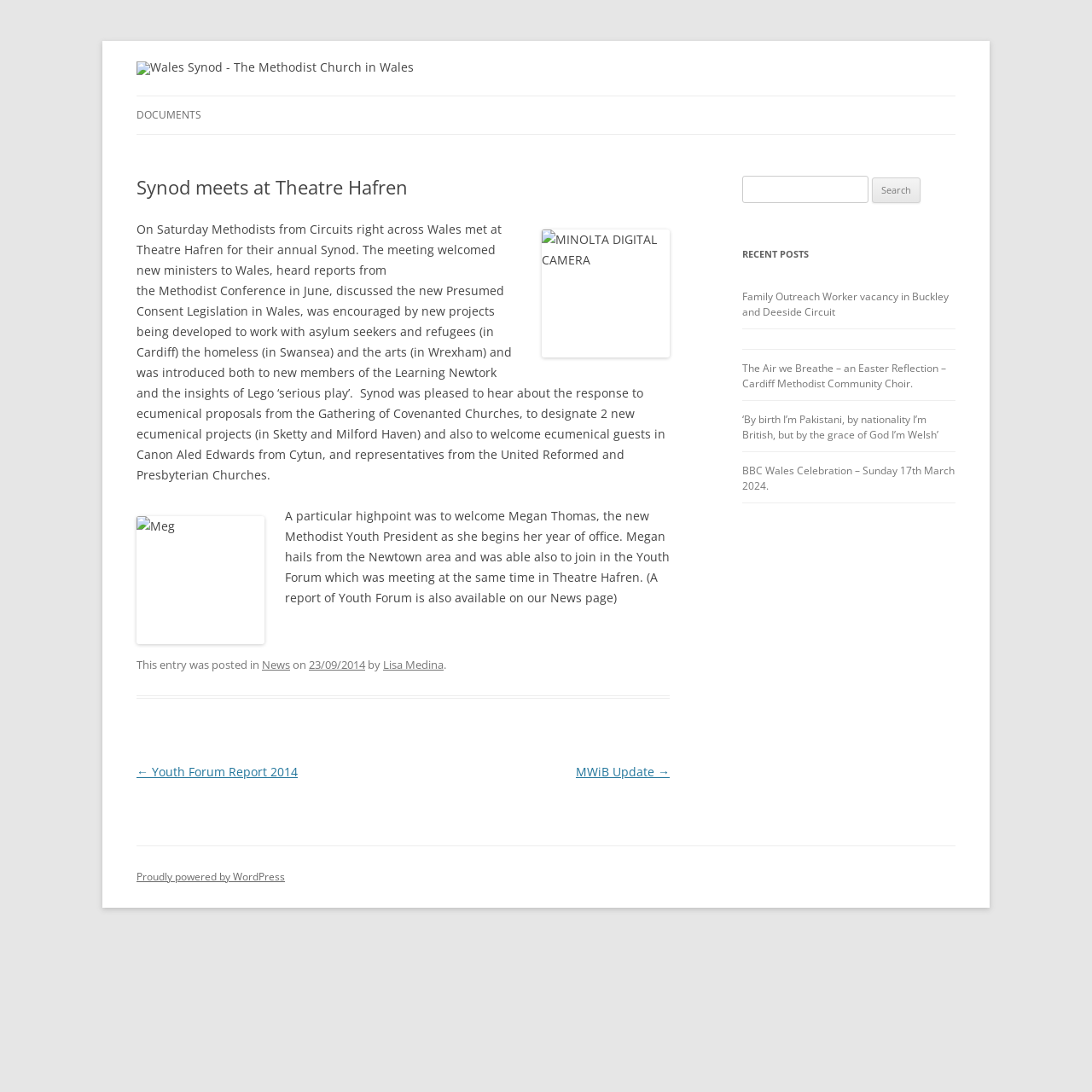How many images are there in the article? Based on the screenshot, please respond with a single word or phrase.

3